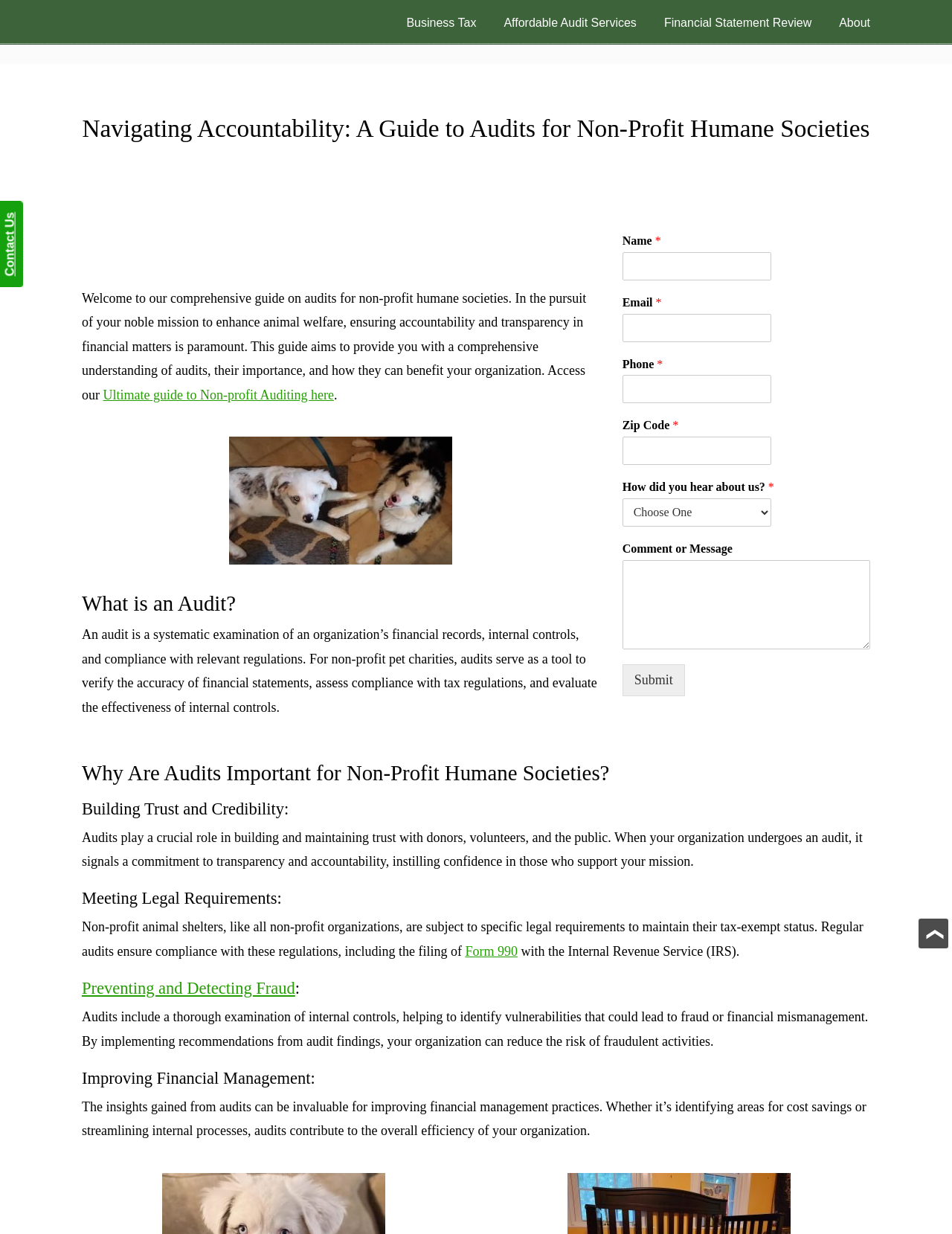Please identify the bounding box coordinates of the element on the webpage that should be clicked to follow this instruction: "Click the 'Submit' button". The bounding box coordinates should be given as four float numbers between 0 and 1, formatted as [left, top, right, bottom].

[0.654, 0.538, 0.719, 0.564]